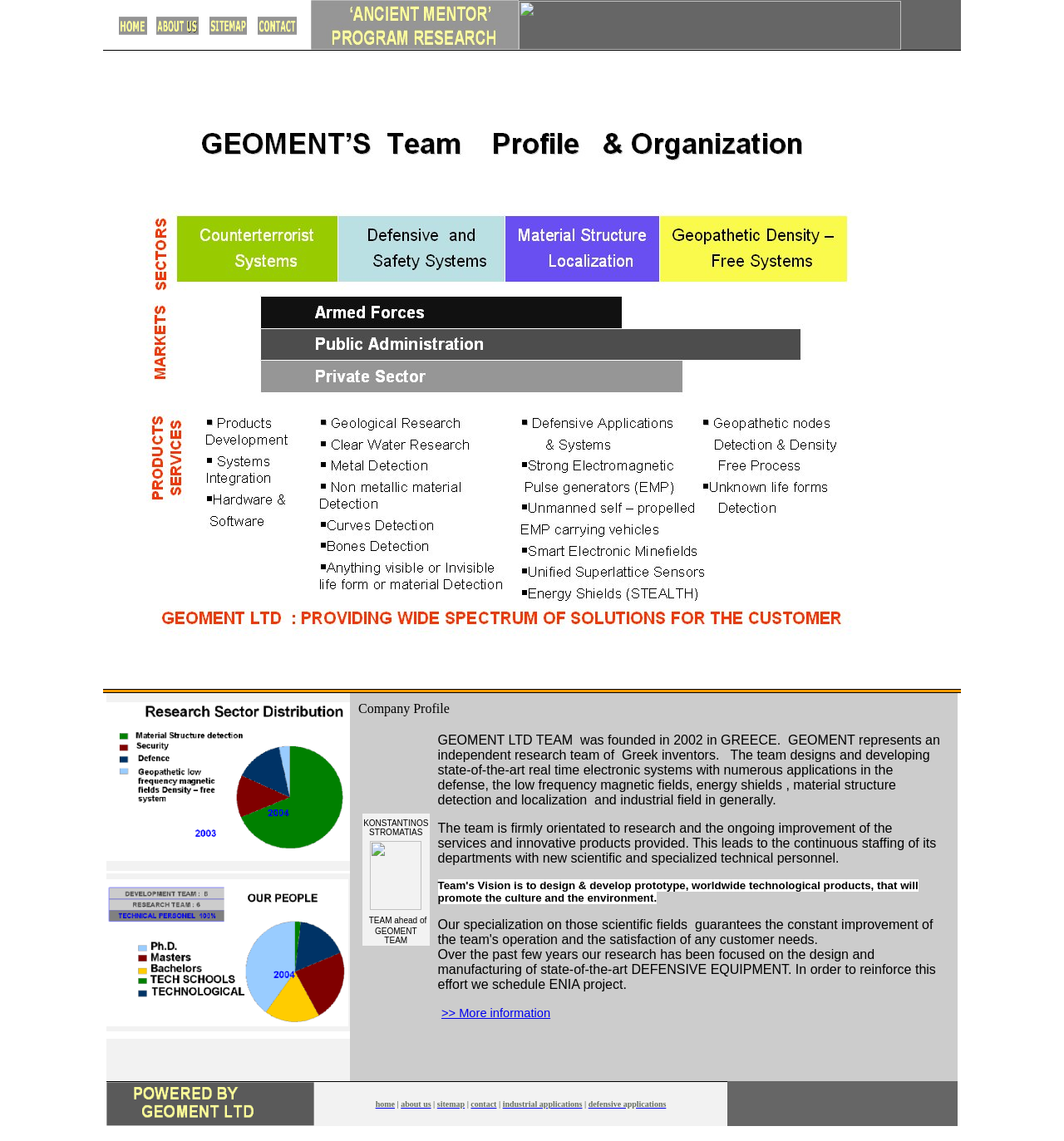What is the name of the project mentioned in the company profile?
Provide a detailed and extensive answer to the question.

I found the name of the project mentioned in the company profile by reading the text in the LayoutTableCell element with the text 'Company Profile ...' which mentions 'ENIA project' as a project scheduled to reinforce the company's effort in designing and manufacturing defensive equipment.